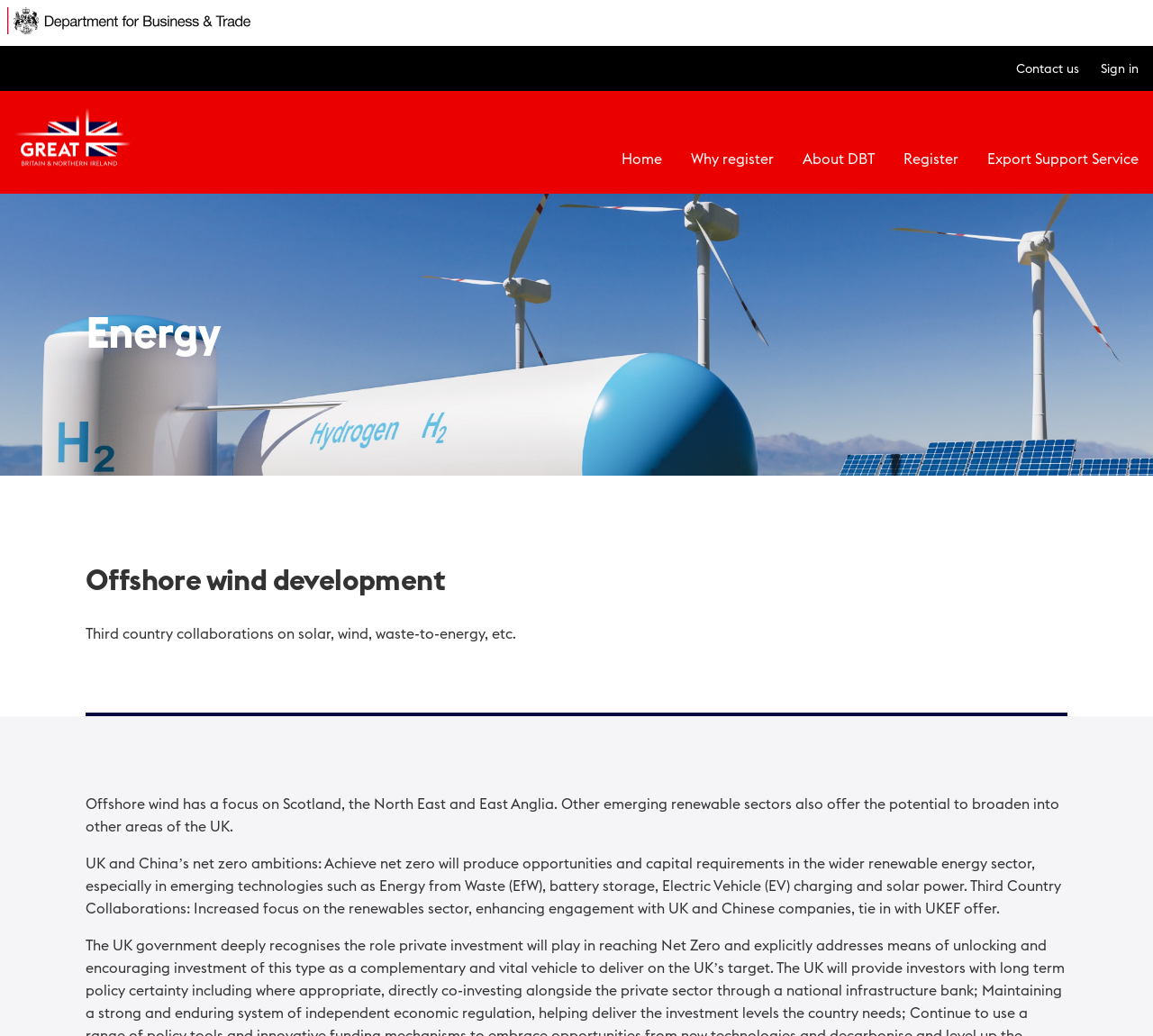Generate a thorough caption that explains the contents of the webpage.

The webpage is about the Energy department of the Department for Business and Trade. At the top left, there is a link to skip to the main content. Next to it, on the top left, is an image representing the Department for Business and Trade. On the top right, there are three links: "Contact us", "Sign in", and an empty link. 

Below these elements, there is a navigation menu with five links: "Home", "Why register", "About DBT", "Register", and "Export Support Service". 

The main content is divided into sections, with headings "Energy" and "Offshore wind development" on top. Under these headings, there are three paragraphs of text. The first paragraph discusses third-country collaborations on solar, wind, waste-to-energy, and other areas. The second paragraph focuses on offshore wind development in Scotland, the North East, and East Anglia, with potential expansion to other UK areas. The third paragraph explores the opportunities and capital requirements in the renewable energy sector, including emerging technologies like Energy from Waste, battery storage, Electric Vehicle charging, and solar power, as well as collaborations between UK and Chinese companies.